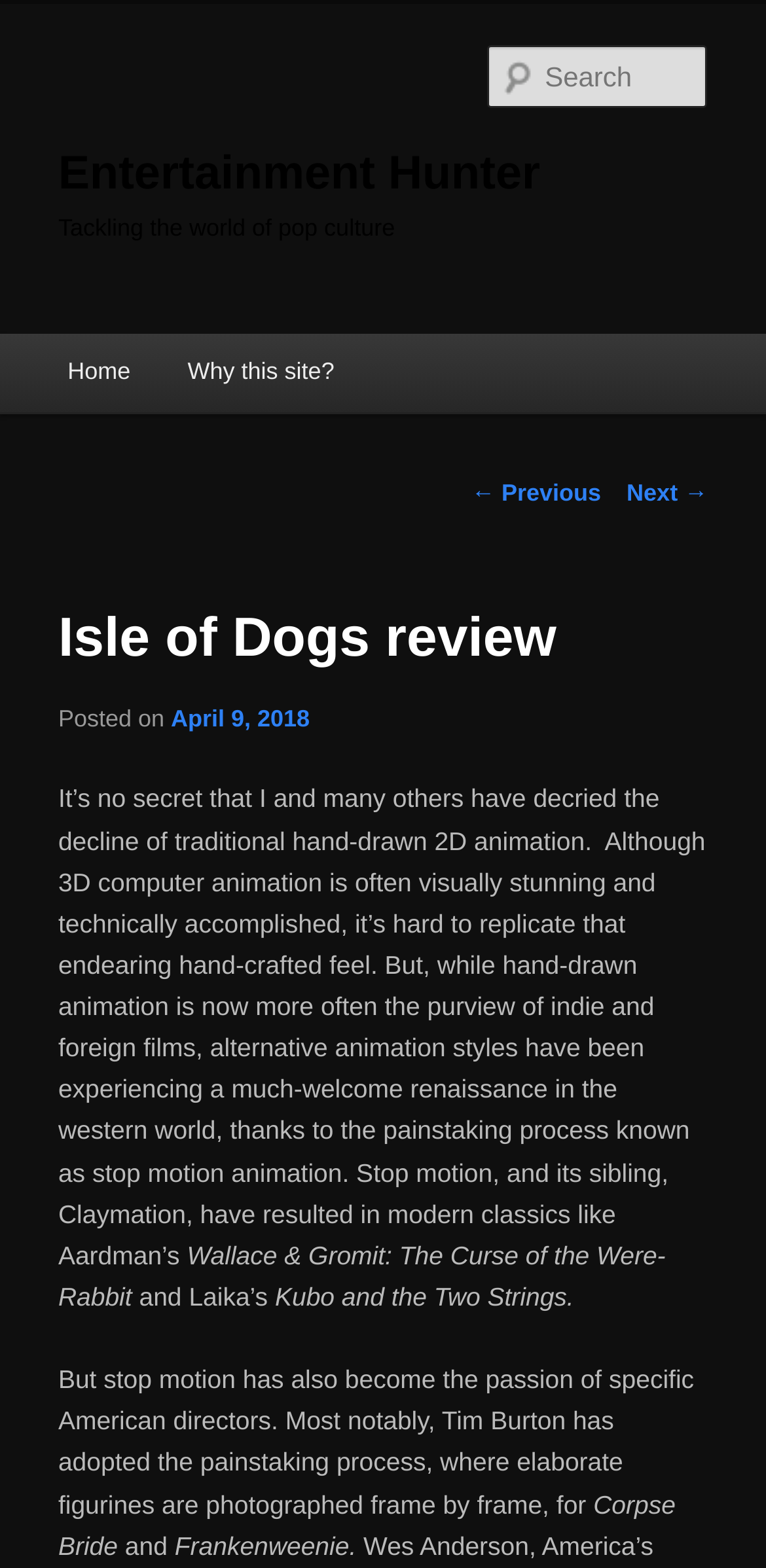Explain in detail what is displayed on the webpage.

The webpage is a review of the movie "Isle of Dogs" and appears to be part of a blog or entertainment website called "Entertainment Hunter". At the top of the page, there is a heading with the website's name, followed by a subheading that reads "Tackling the world of pop culture". A search box is located on the top right side of the page.

The main content of the page is divided into sections. On the left side, there is a menu with links to the website's home page, a page explaining the purpose of the site, and other sections. Below this menu, there are links to navigate to previous and next posts.

The main article is located on the right side of the page, with a heading that reads "Isle of Dogs review". The article is dated April 9, 2018, and begins with a discussion about the decline of traditional hand-drawn 2D animation and the rise of alternative animation styles, such as stop motion animation. The text mentions several examples of stop motion films, including "Wallace & Gromit: The Curse of the Were-Rabbit", "Kubo and the Two Strings", "Corpse Bride", and "Frankenweenie".